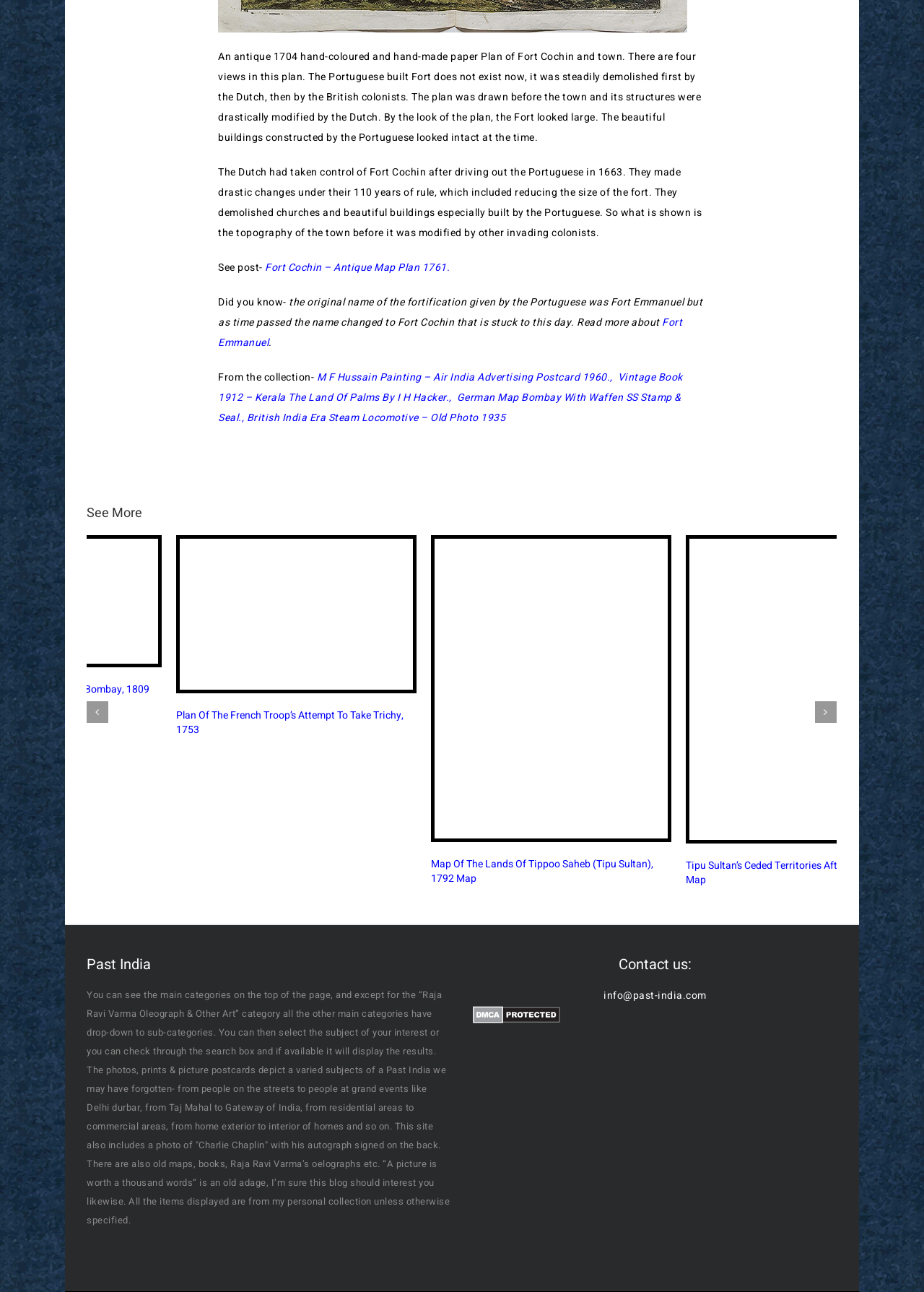How can users contact the owner of this webpage?
Based on the visual content, answer with a single word or a brief phrase.

Through email